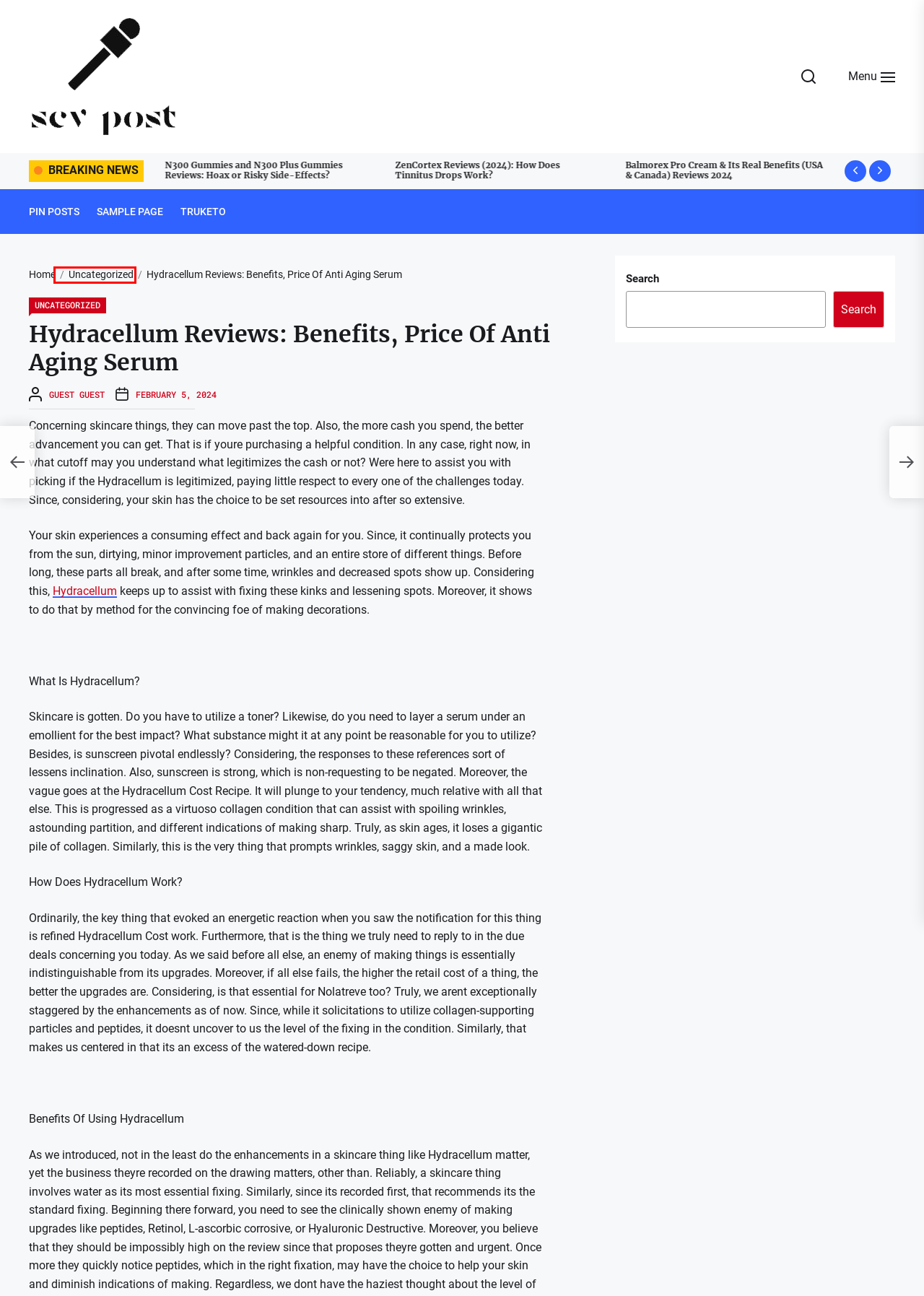Given a screenshot of a webpage with a red bounding box highlighting a UI element, choose the description that best corresponds to the new webpage after clicking the element within the red bounding box. Here are your options:
A. ProNervium Reviews – Risky Side Effects or Worth the Money? – SCV Post
B. EMF Protection Pendant – Is It Legit & Does It Work? – SCV Post
C. Guest Guest – SCV Post
D. Hydracellum Serum Reviews (Pros & Cons) Ingredients & Consumer Reports! | iExponet
E. Detoxall 17 Capsule Digestion Support & Customer Reviews 2024! – SCV Post
F. SCV Post – Read Your Local News
G. February 5, 2024 – SCV Post
H. Uncategorized – SCV Post

H